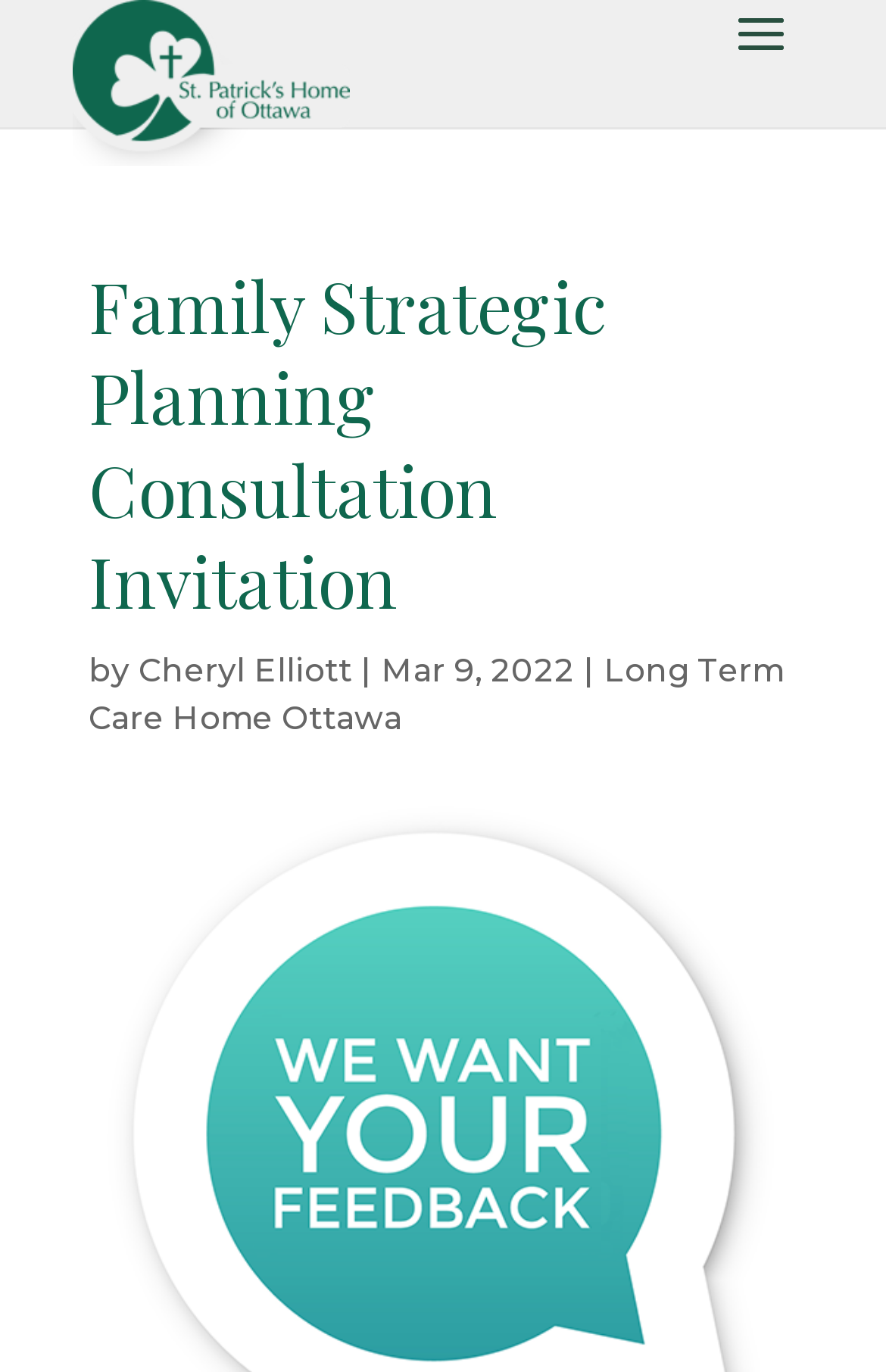When was the consultation invitation published?
Please provide a comprehensive answer based on the visual information in the image.

I found the answer by looking at the static text element with the text 'Mar 9, 2022' which is located below the heading 'Family Strategic Planning Consultation Invitation', indicating that the consultation invitation was published on March 9, 2022.